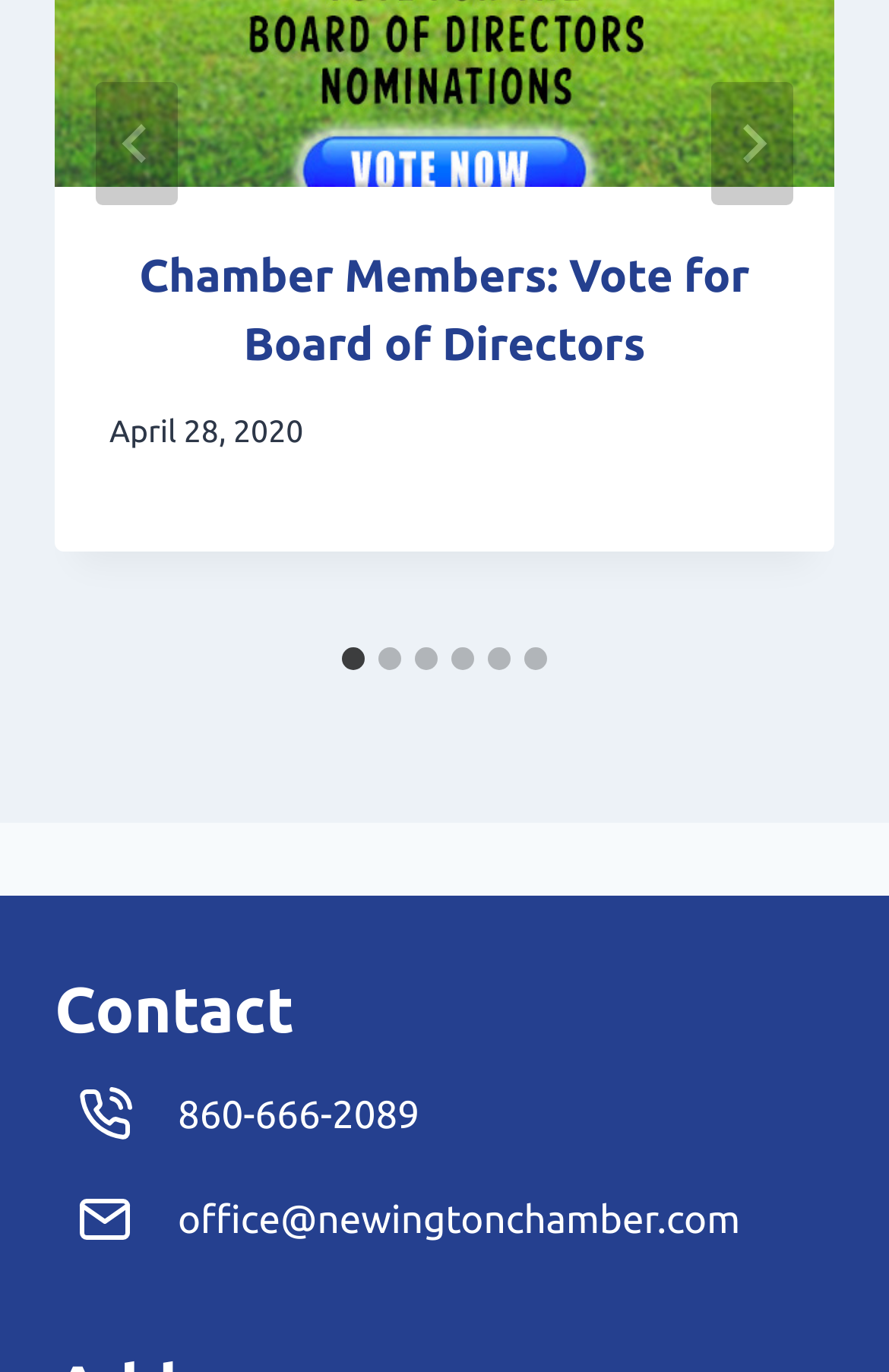Please identify the bounding box coordinates of the area that needs to be clicked to follow this instruction: "Go to next slide".

[0.8, 0.059, 0.892, 0.149]